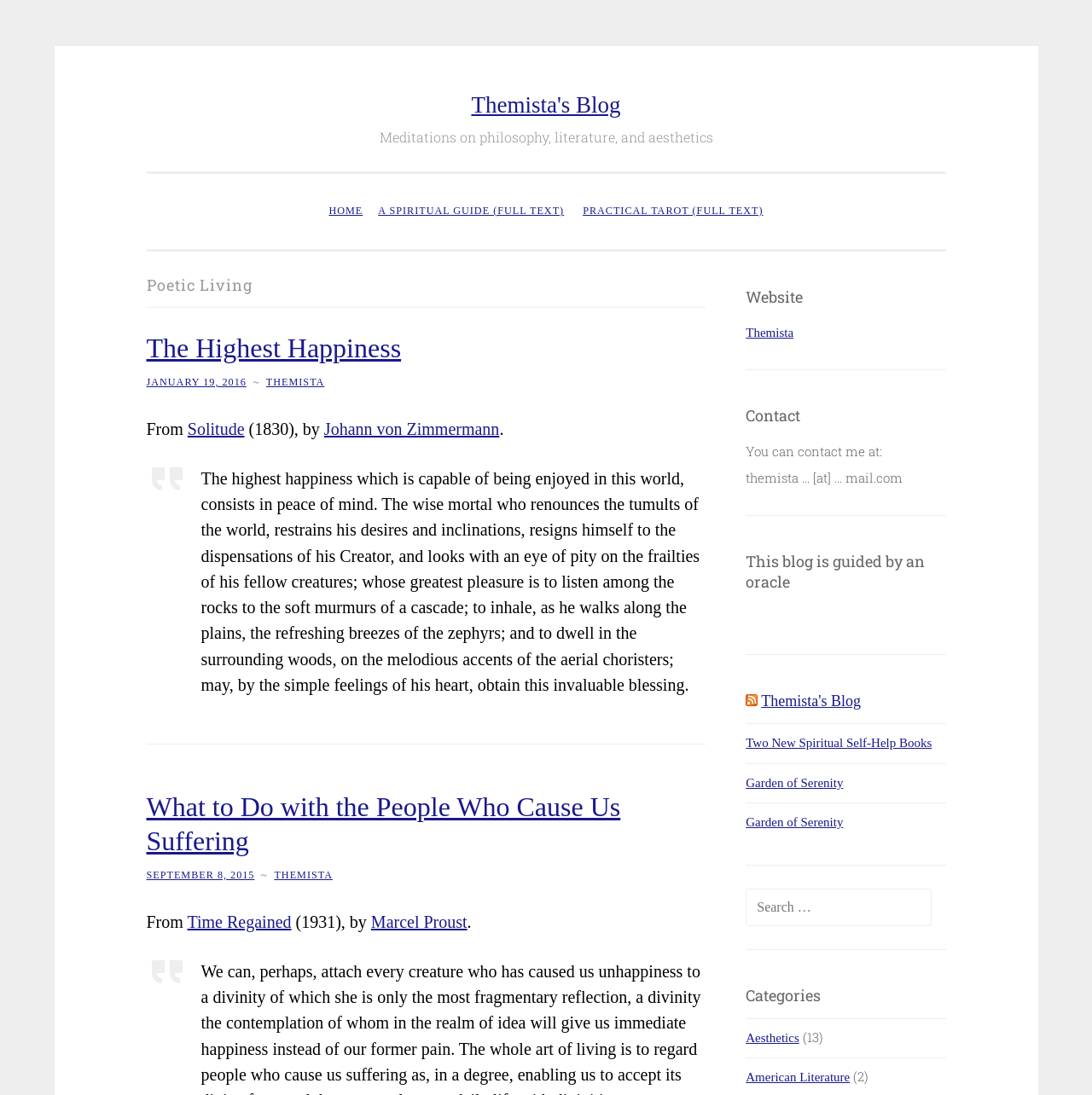Locate the bounding box coordinates of the element that should be clicked to fulfill the instruction: "View the 'Aesthetics' category".

[0.683, 0.942, 0.732, 0.954]